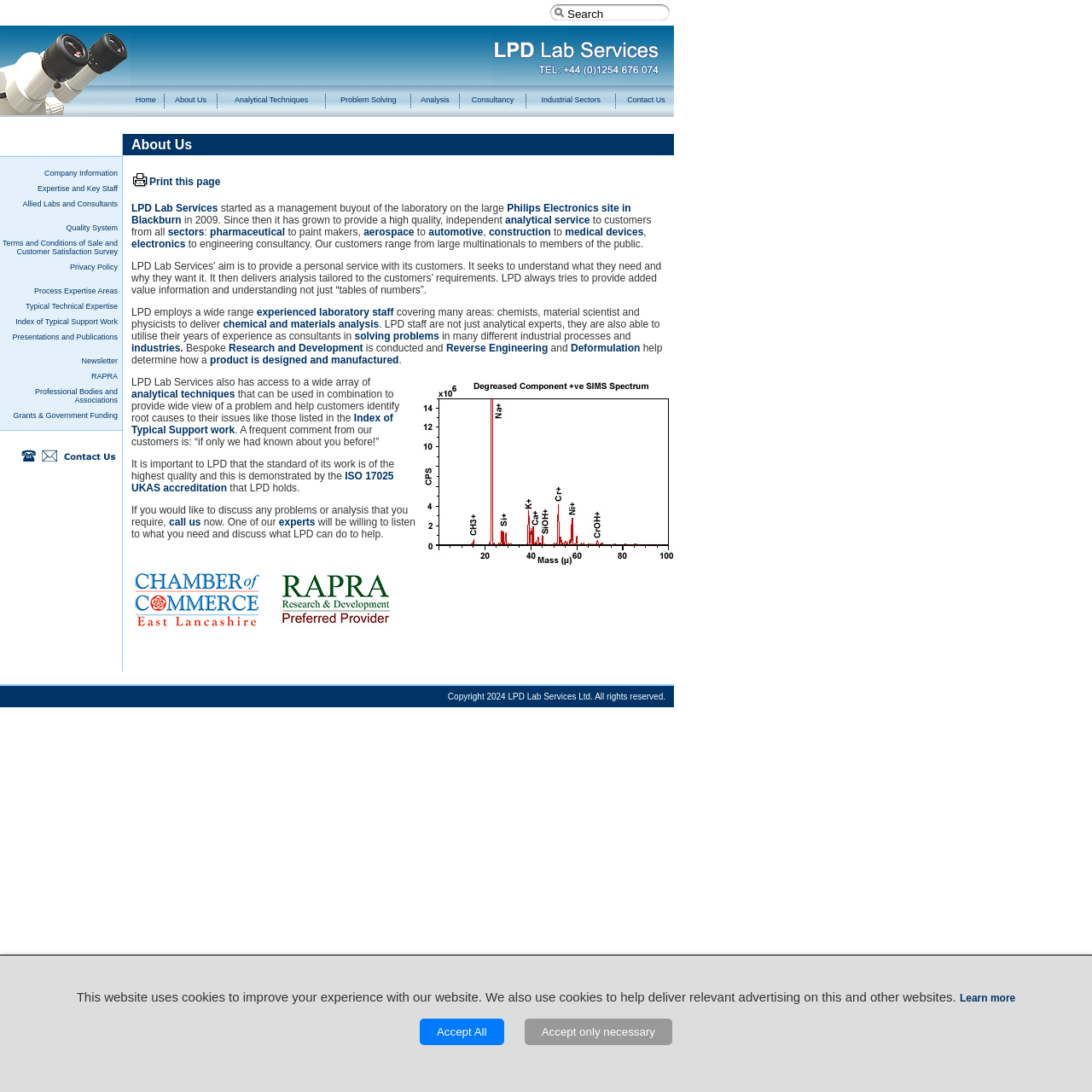Detail the various sections and features of the webpage.

This webpage is about LPD Lab Services, a UKAS Accredited Chemical Analysis Laboratory. At the top, there is a search bar with a "Search" label. Below the search bar, there are two images, one on the left and one on the right. 

Underneath the images, there is a navigation menu with 9 items: Home, About Us, Analytical Techniques, Problem Solving, Analysis, Consultancy, Industrial Sectors, and Contact Us. Each item has an icon preceding it, and they are evenly spaced across the page. 

The layout of the webpage is organized, with a clear separation between the different sections. The use of images and icons adds visual appeal to the page. Overall, the webpage appears to be a professional and informative website for LPD Lab Services.